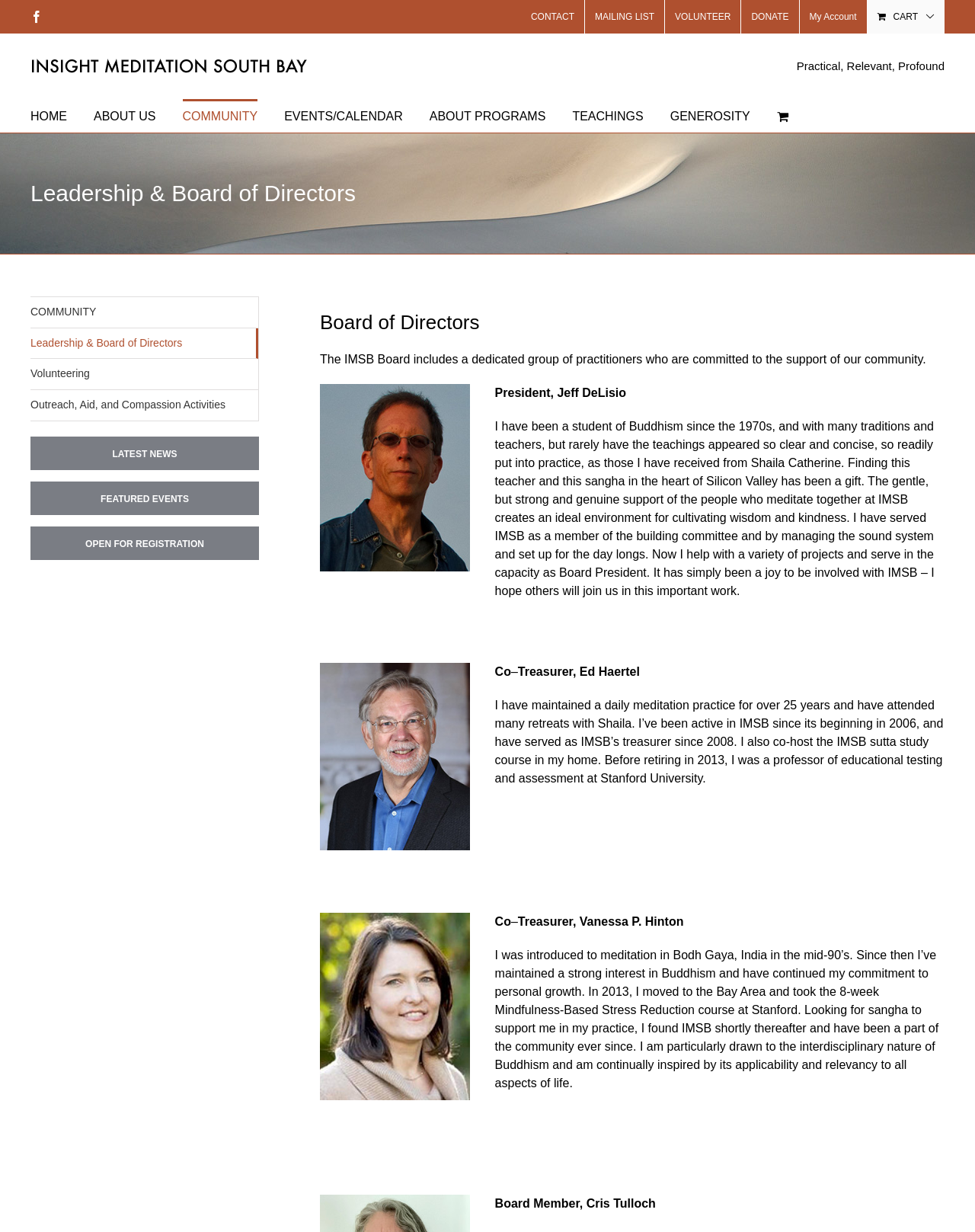Extract the bounding box coordinates of the UI element described: "Open for Registration". Provide the coordinates in the format [left, top, right, bottom] with values ranging from 0 to 1.

[0.088, 0.437, 0.209, 0.446]